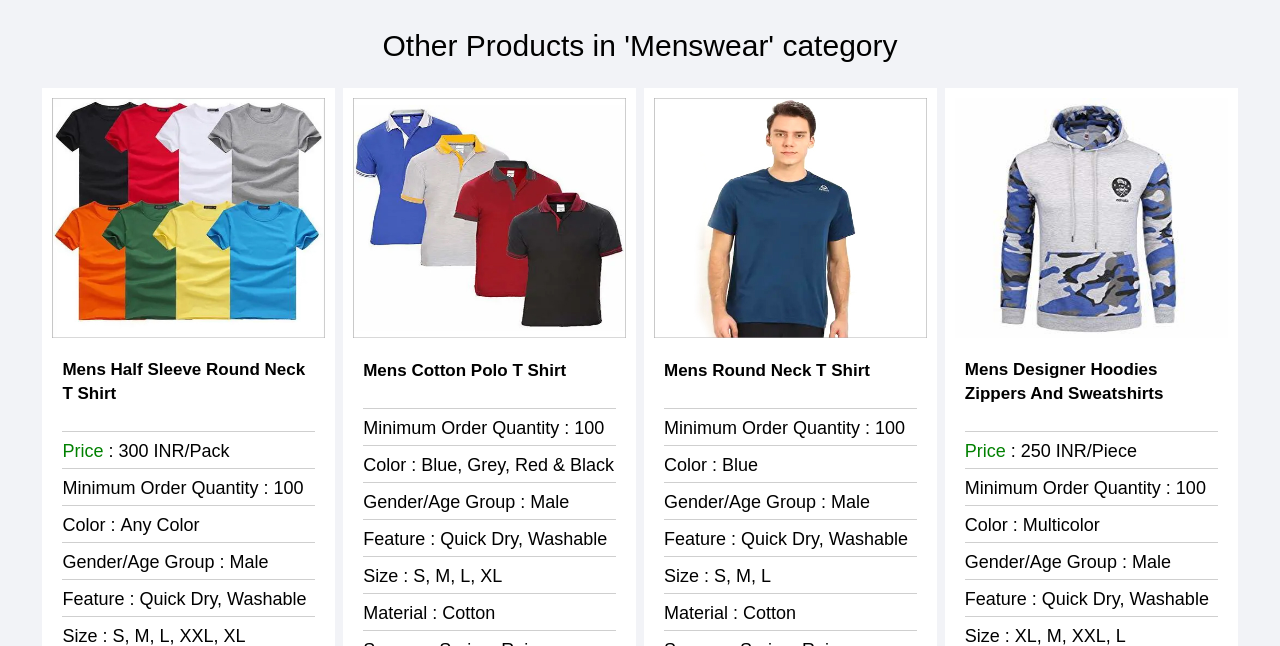What is the price of Mens Half Sleeve Round Neck T Shirt?
Look at the image and respond to the question as thoroughly as possible.

I looked at the product information for Mens Half Sleeve Round Neck T Shirt and found the price listed as 300 INR/Pack.